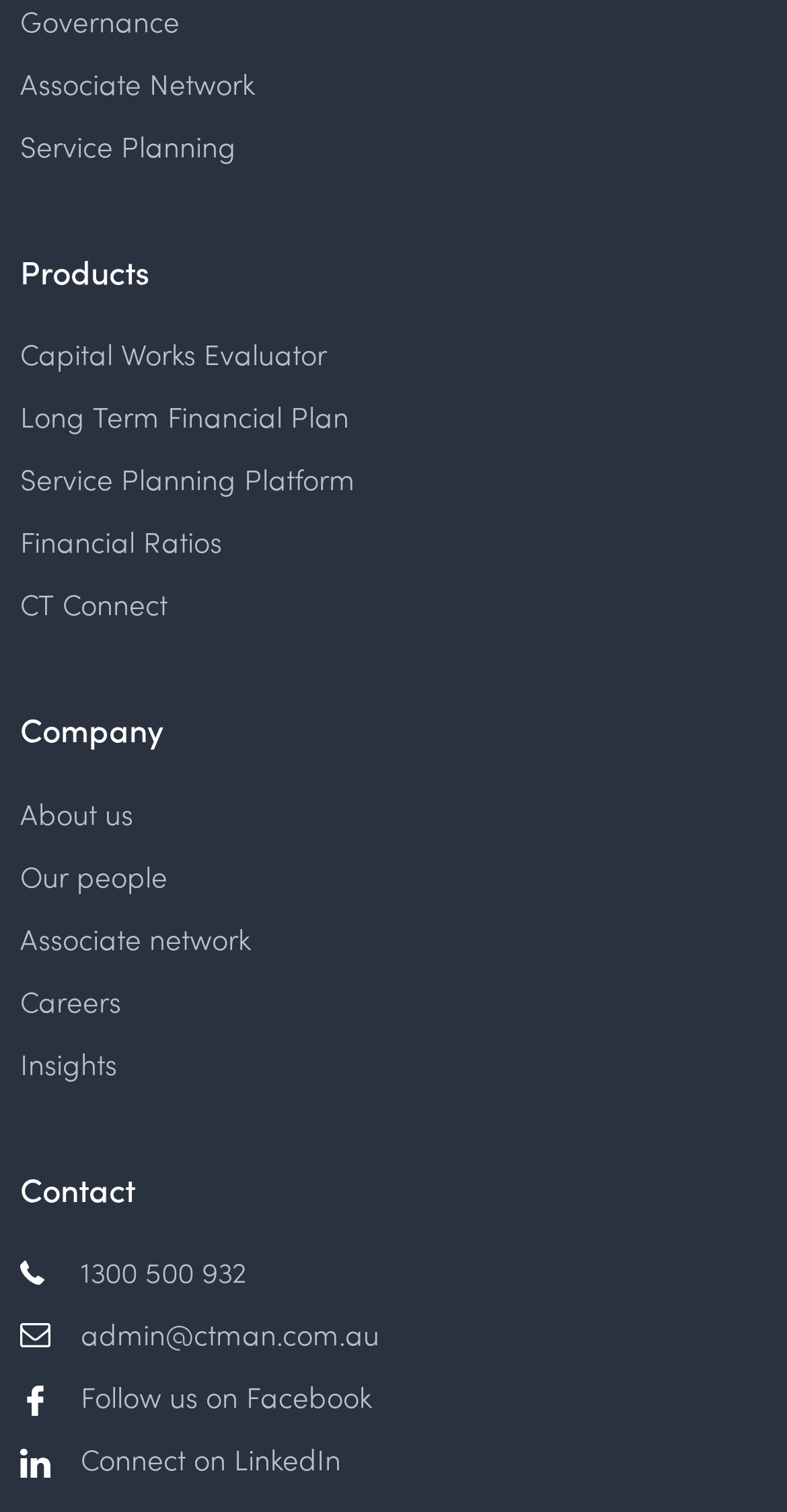Based on the element description Long Term Financial Plan, identify the bounding box of the UI element in the given webpage screenshot. The coordinates should be in the format (top-left x, top-left y, bottom-right x, bottom-right y) and must be between 0 and 1.

[0.026, 0.266, 0.974, 0.285]